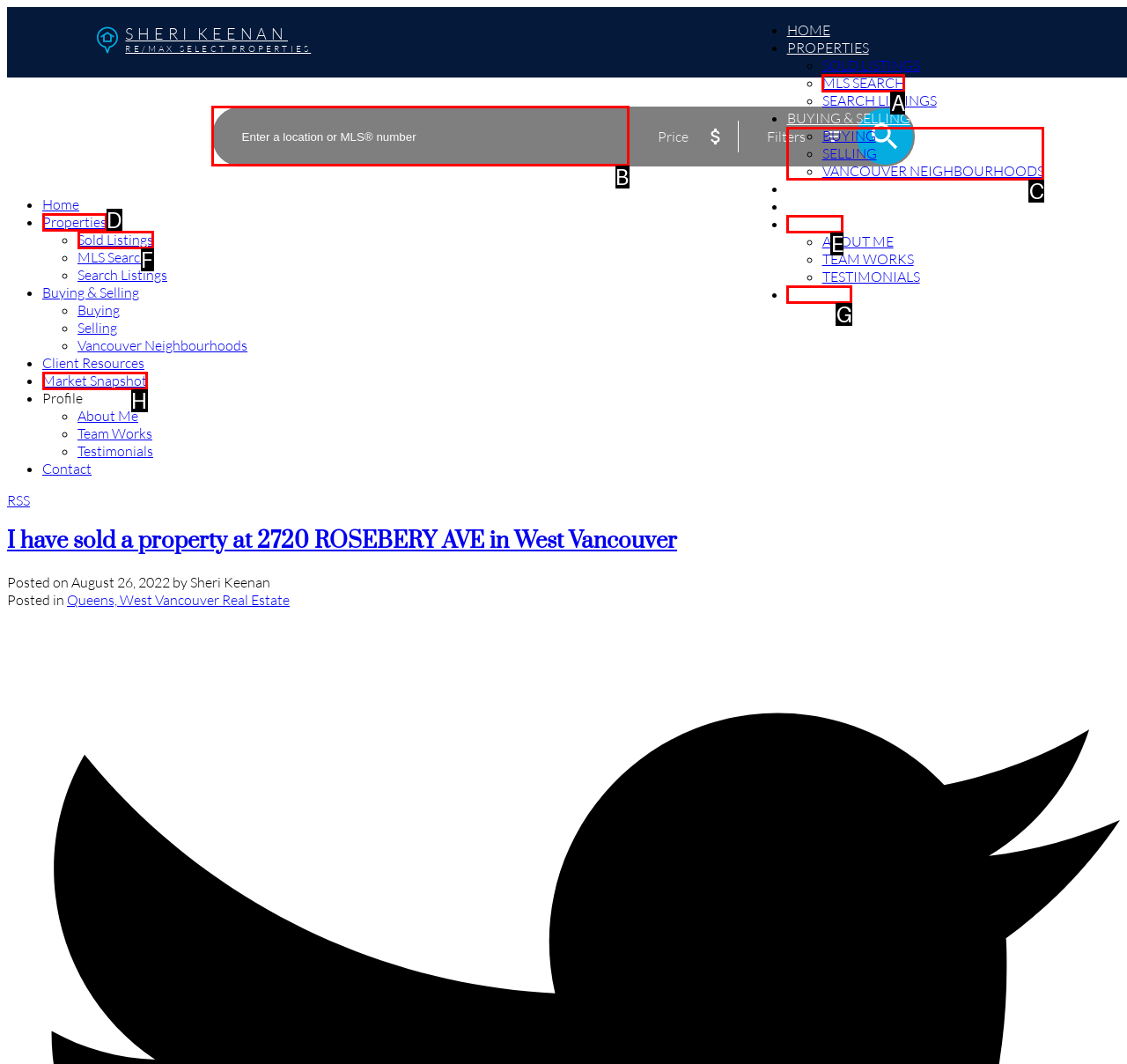To complete the instruction: Enter a location or MLS number, which HTML element should be clicked?
Respond with the option's letter from the provided choices.

B